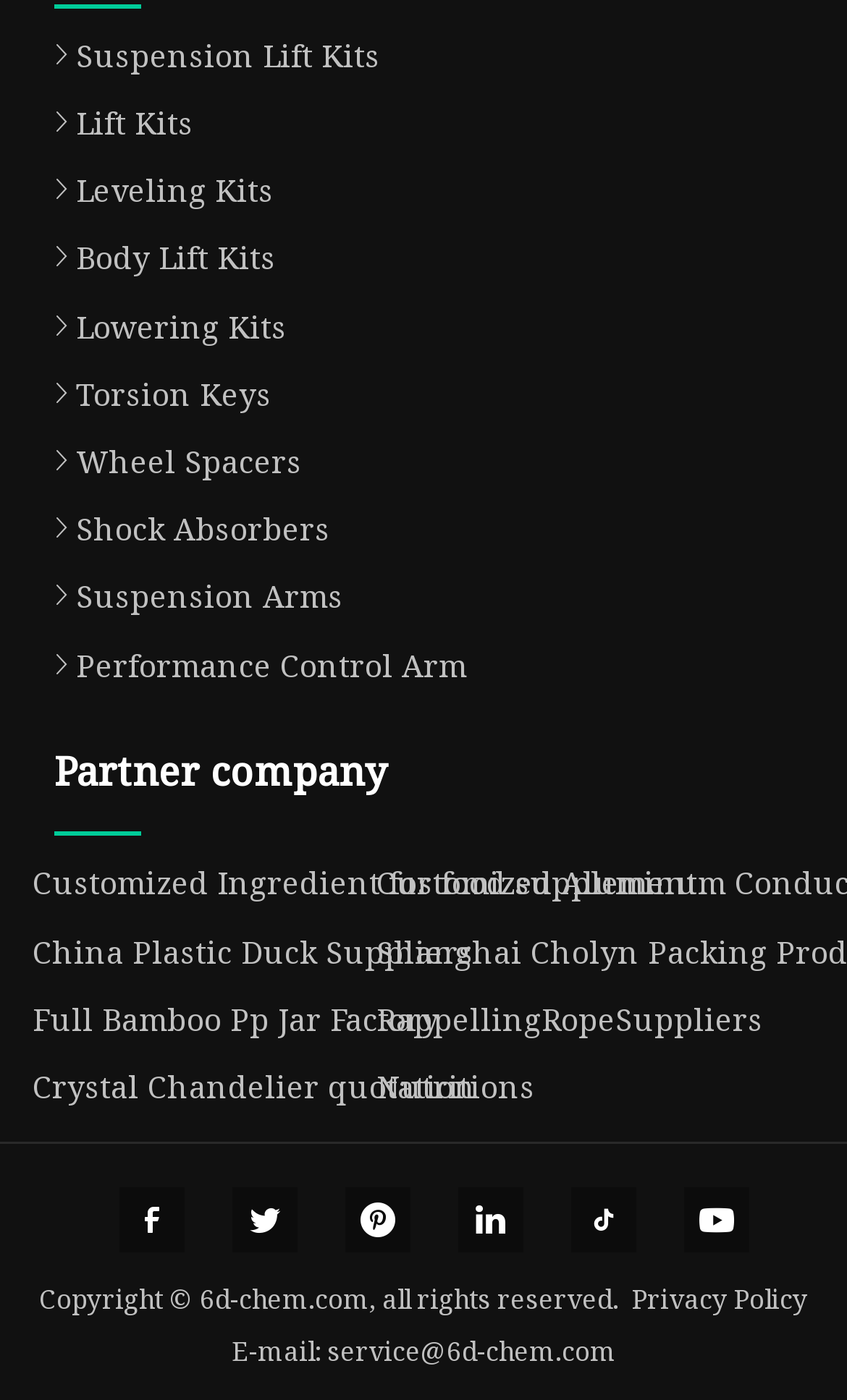What is the purpose of the 'Partner company' text?
Look at the image and respond with a single word or a short phrase.

To indicate partnership